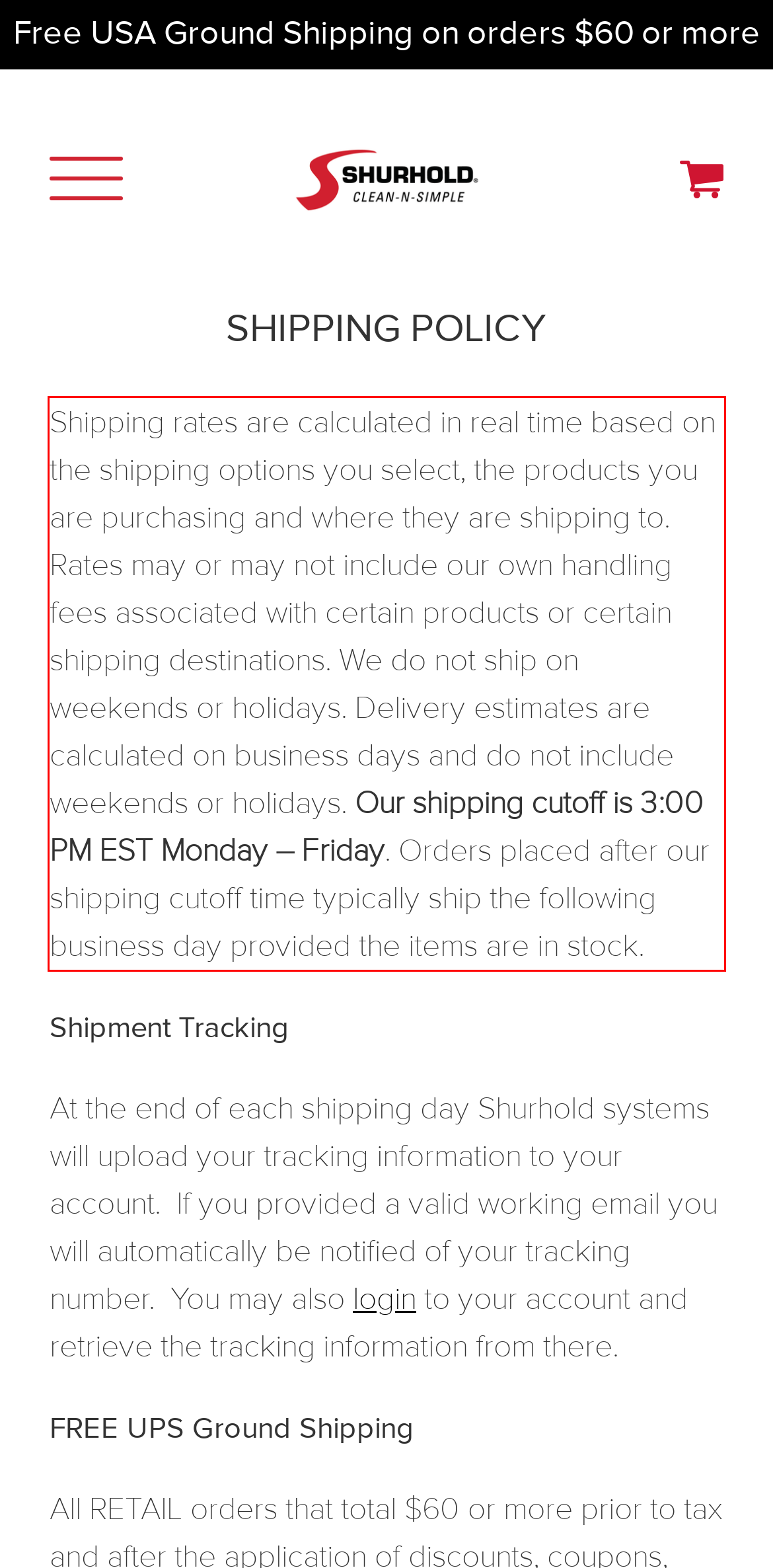Please perform OCR on the text within the red rectangle in the webpage screenshot and return the text content.

Shipping rates are calculated in real time based on the shipping options you select, the products you are purchasing and where they are shipping to. Rates may or may not include our own handling fees associated with certain products or certain shipping destinations. We do not ship on weekends or holidays. Delivery estimates are calculated on business days and do not include weekends or holidays. Our shipping cutoff is 3:00 PM EST Monday – Friday. Orders placed after our shipping cutoff time typically ship the following business day provided the items are in stock.